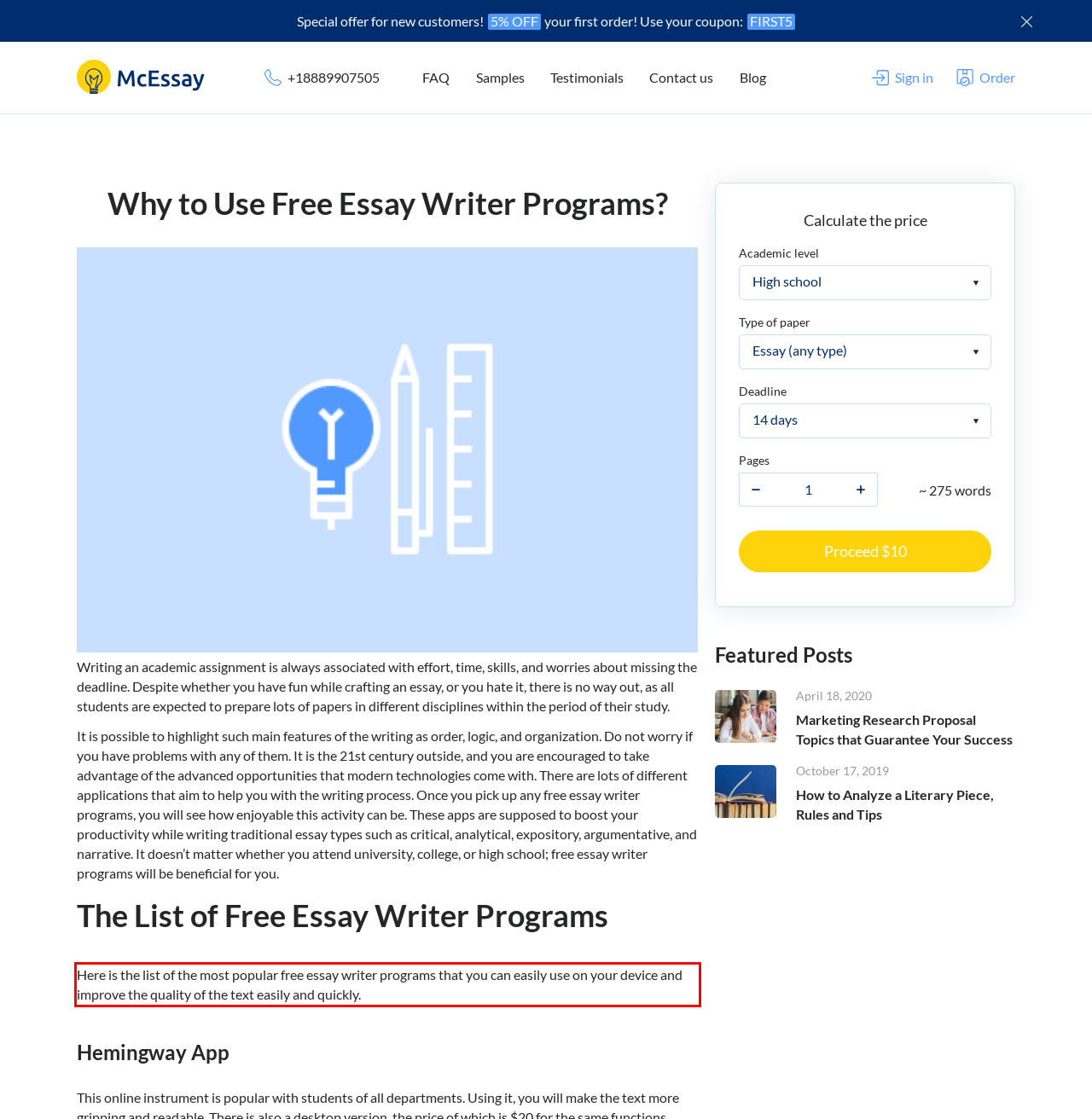Observe the screenshot of the webpage, locate the red bounding box, and extract the text content within it.

Here is the list of the most popular free essay writer programs that you can easily use on your device and improve the quality of the text easily and quickly.